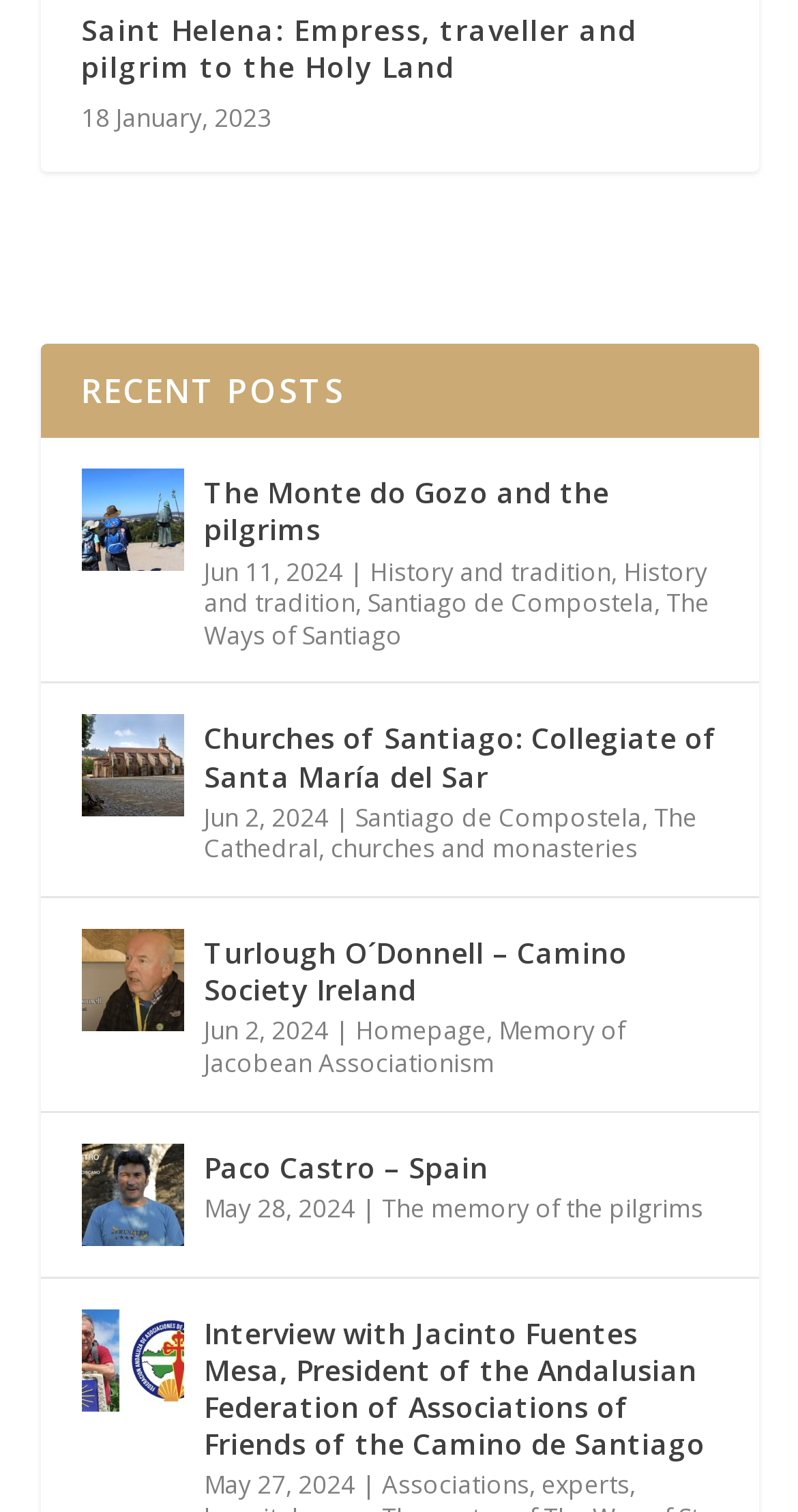Determine the bounding box coordinates of the clickable element to complete this instruction: "click Facebook fun page". Provide the coordinates in the format of four float numbers between 0 and 1, [left, top, right, bottom].

None